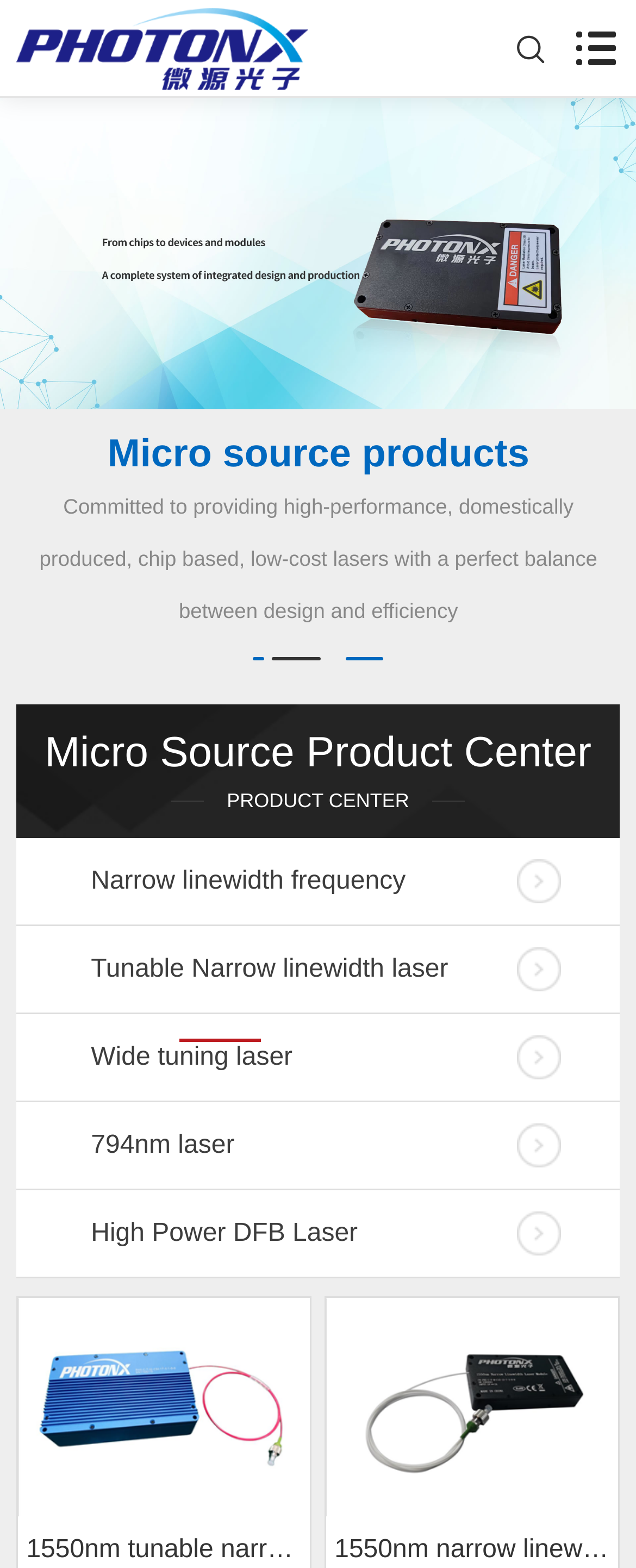Based on the image, give a detailed response to the question: What is the main feature of the company's lasers?

From the StaticText element at coordinates [0.061, 0.315, 0.939, 0.397], it is stated that the company is committed to providing high-performance, domestically produced, chip-based, low-cost lasers with a perfect balance between design and efficiency. Therefore, the main feature of the company's lasers is that they are high-performance and low-cost.